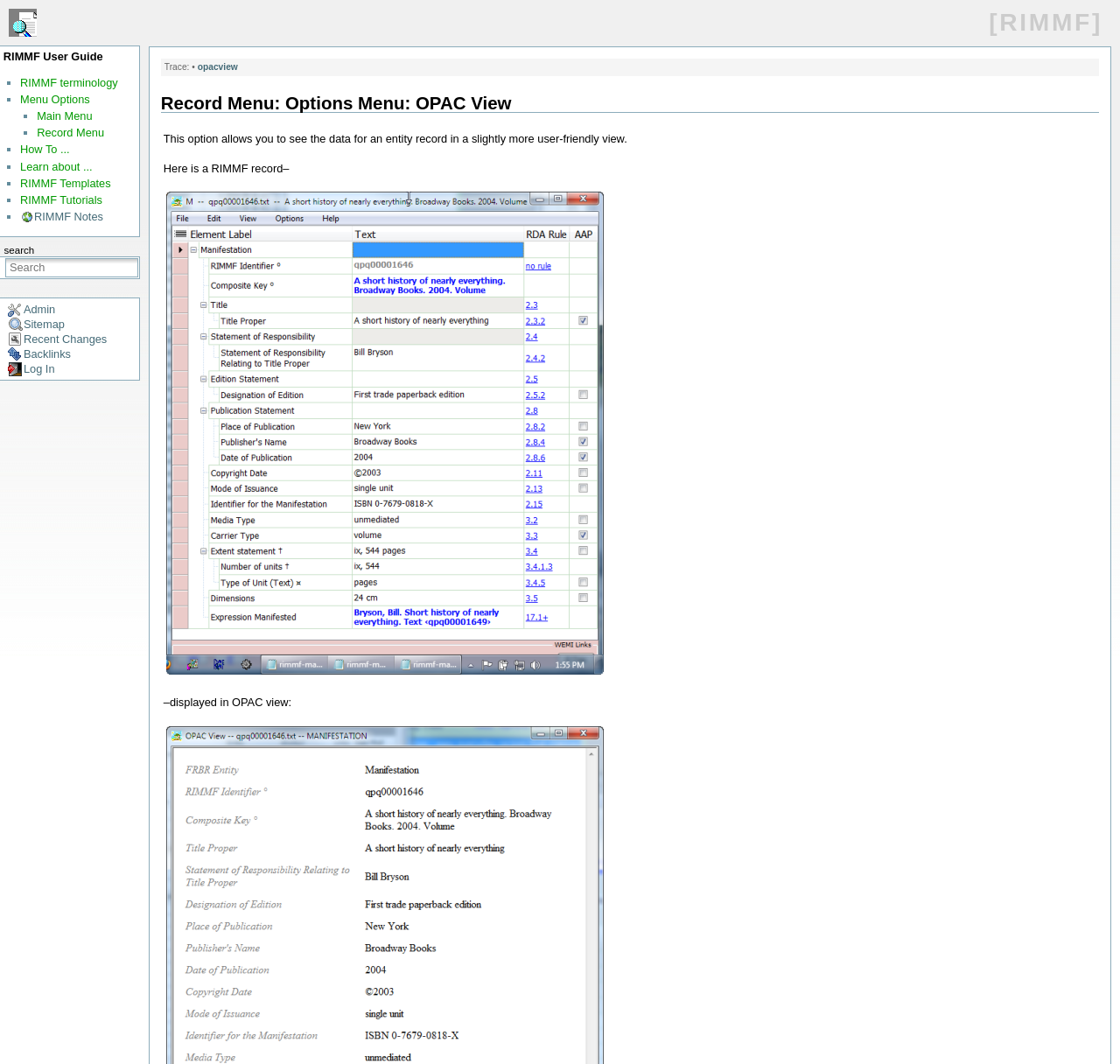Provide the bounding box coordinates, formatted as (top-left x, top-left y, bottom-right x, bottom-right y), with all values being floating point numbers between 0 and 1. Identify the bounding box of the UI element that matches the description: Backlinks

[0.007, 0.326, 0.124, 0.339]